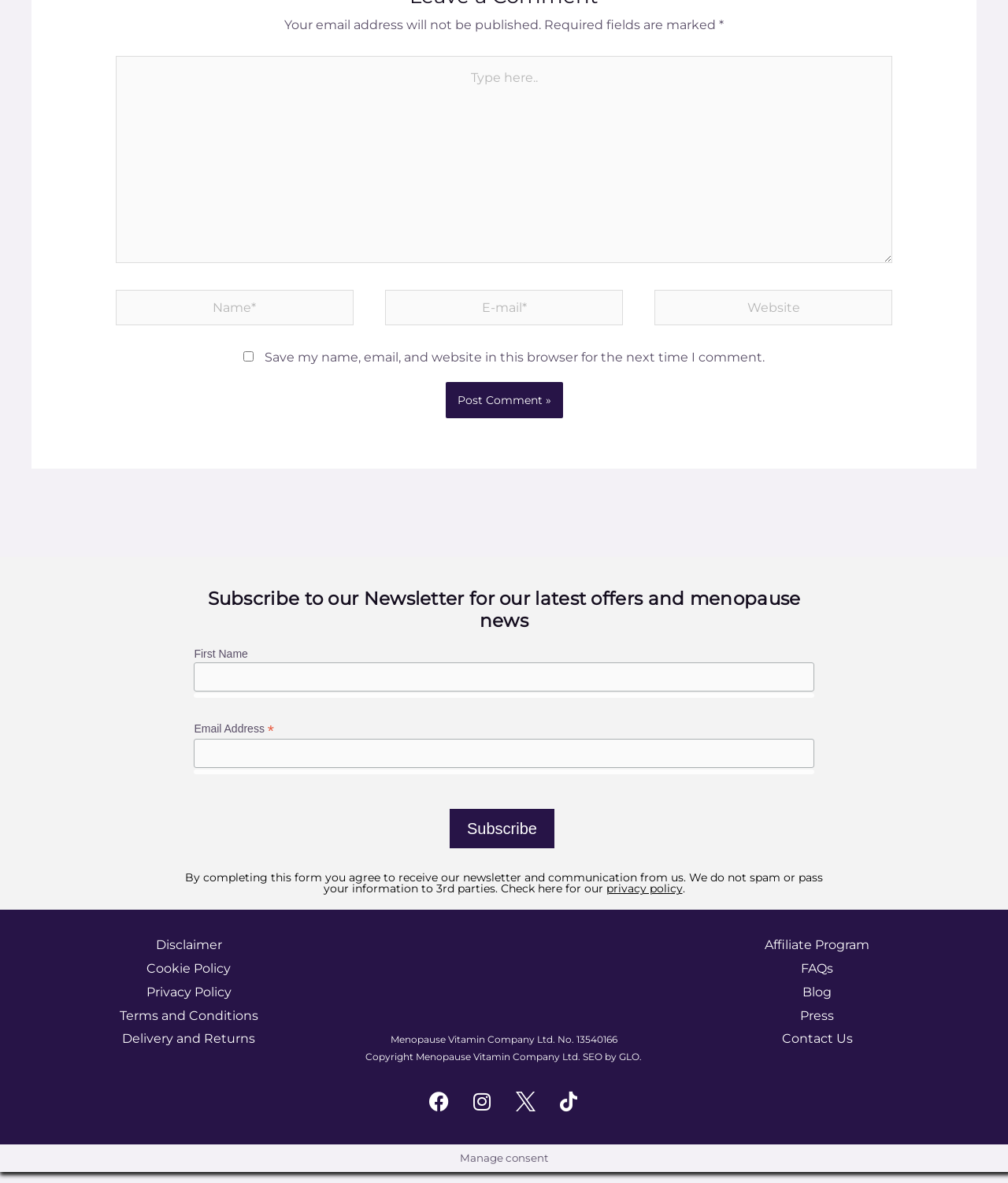Determine the bounding box coordinates of the clickable element necessary to fulfill the instruction: "Post a comment". Provide the coordinates as four float numbers within the 0 to 1 range, i.e., [left, top, right, bottom].

[0.442, 0.323, 0.558, 0.354]